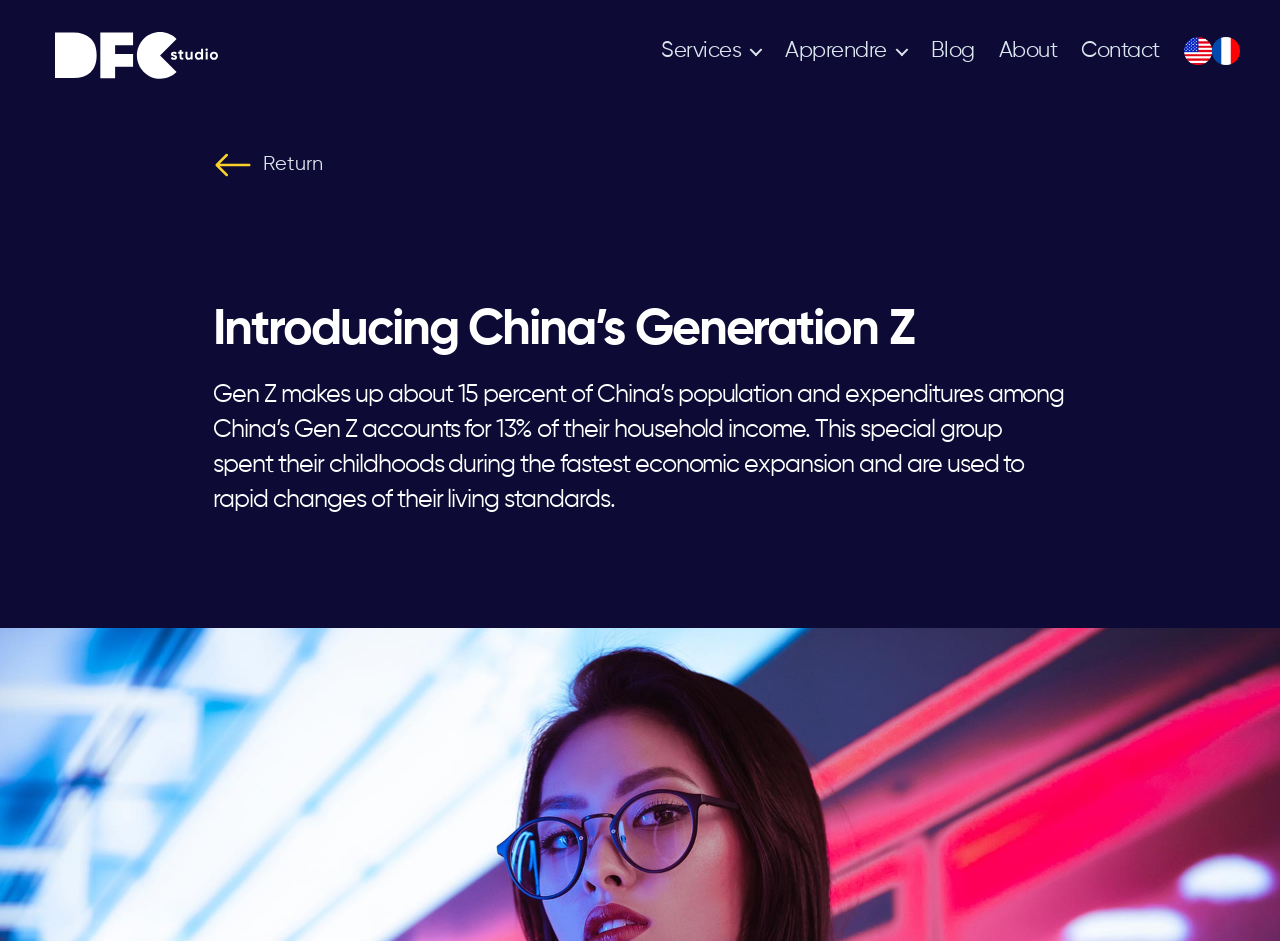Craft a detailed narrative of the webpage's structure and content.

The webpage is about introducing China's Generation Z, with a focus on their demographics and spending habits. At the top left corner, there is a link to "DFC Studio" accompanied by an image with the same name. Below this, there is a horizontal navigation bar with seven links: "Services", "Apprendre", "Blog", "About", "Contact", "Anglais", and "Français". The "Anglais" and "Français" links have corresponding images next to them.

On the left side of the page, there is a link to "Return" and a heading that reads "Introducing China’s Generation Z". Below the heading, there is a block of text that summarizes the characteristics of Gen Z in China, stating that they make up 15% of the population and spend 13% of their household income. This text also mentions that Gen Z grew up during a period of rapid economic expansion and are accustomed to rapid changes in their living standards.